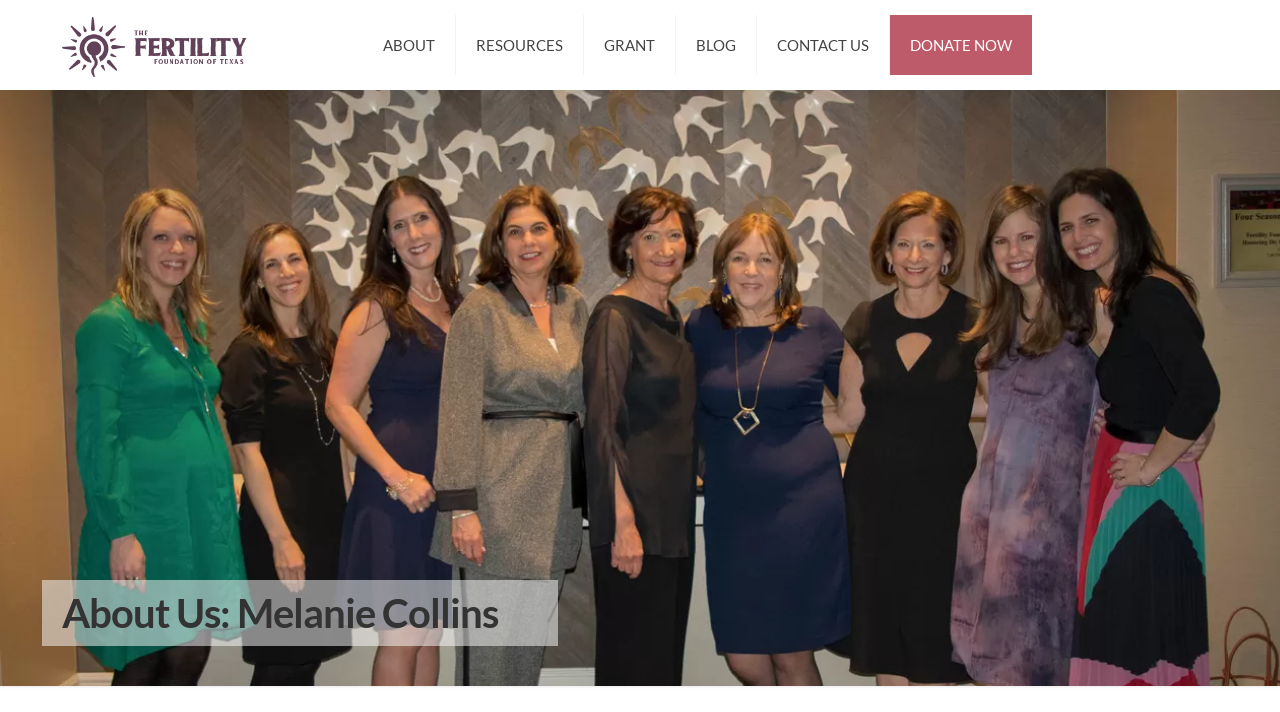Predict the bounding box of the UI element based on the description: "title="Fertility Foundation of Texas"". The coordinates should be four float numbers between 0 and 1, formatted as [left, top, right, bottom].

[0.049, 0.0, 0.193, 0.126]